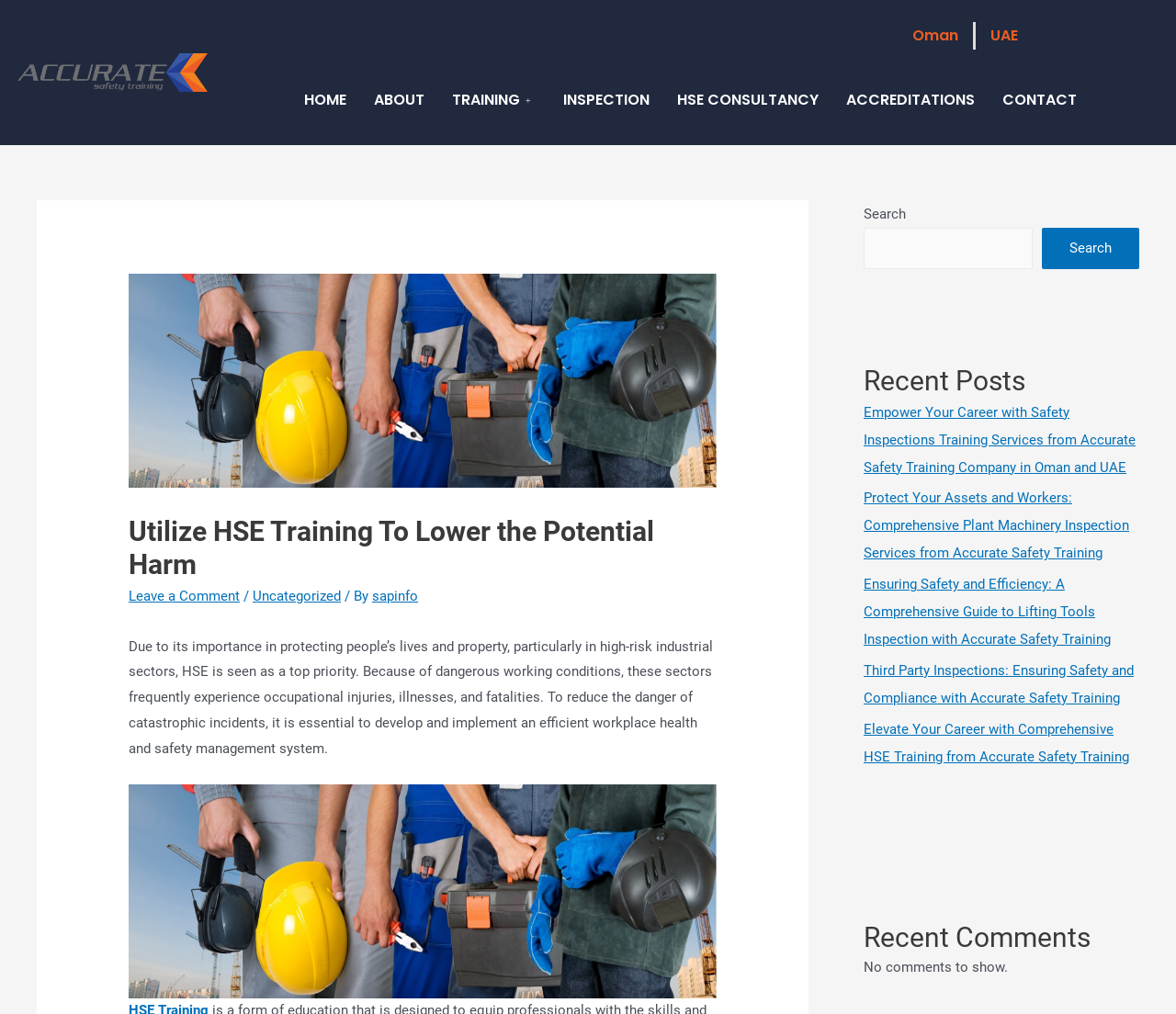What type of industries are mentioned on this webpage?
Please answer the question with as much detail and depth as you can.

The webpage mentions that HSE is a top priority in high-risk industrial sectors, which implies that industries such as construction, manufacturing, and oil and gas are being referred to.